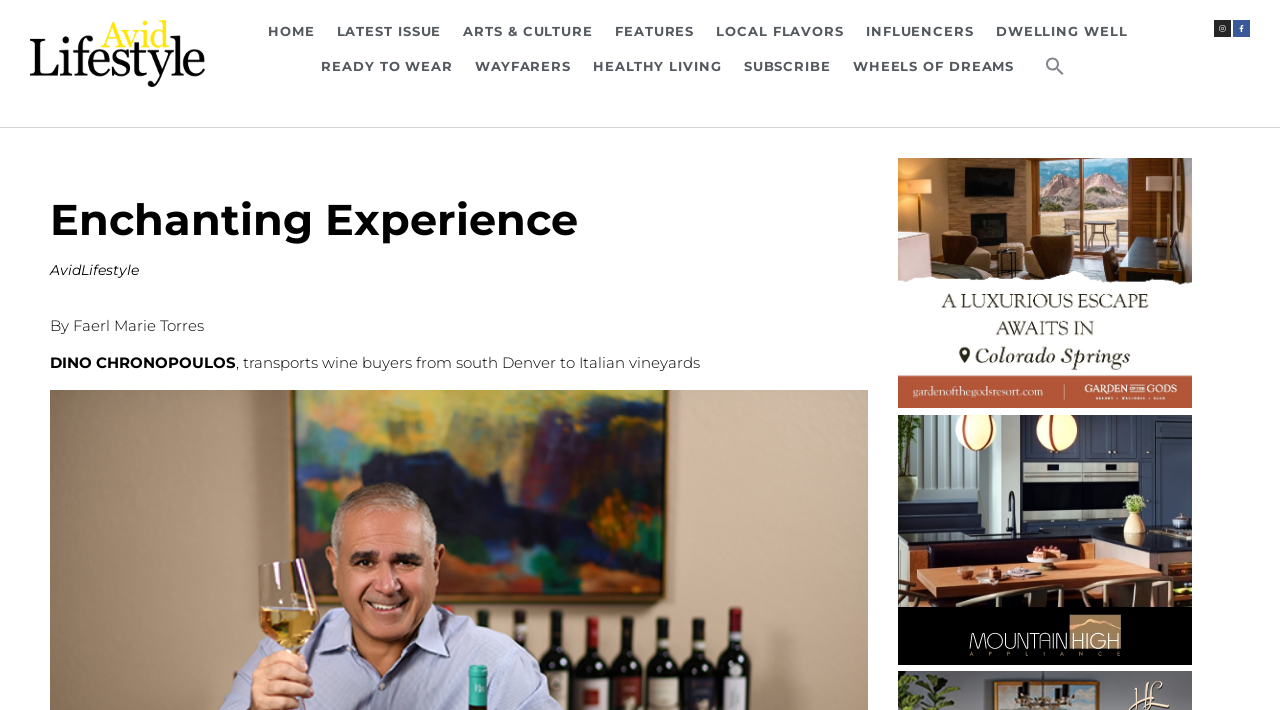Determine the bounding box coordinates of the area to click in order to meet this instruction: "Click the 'Home' link".

[0.832, 0.085, 0.932, 0.127]